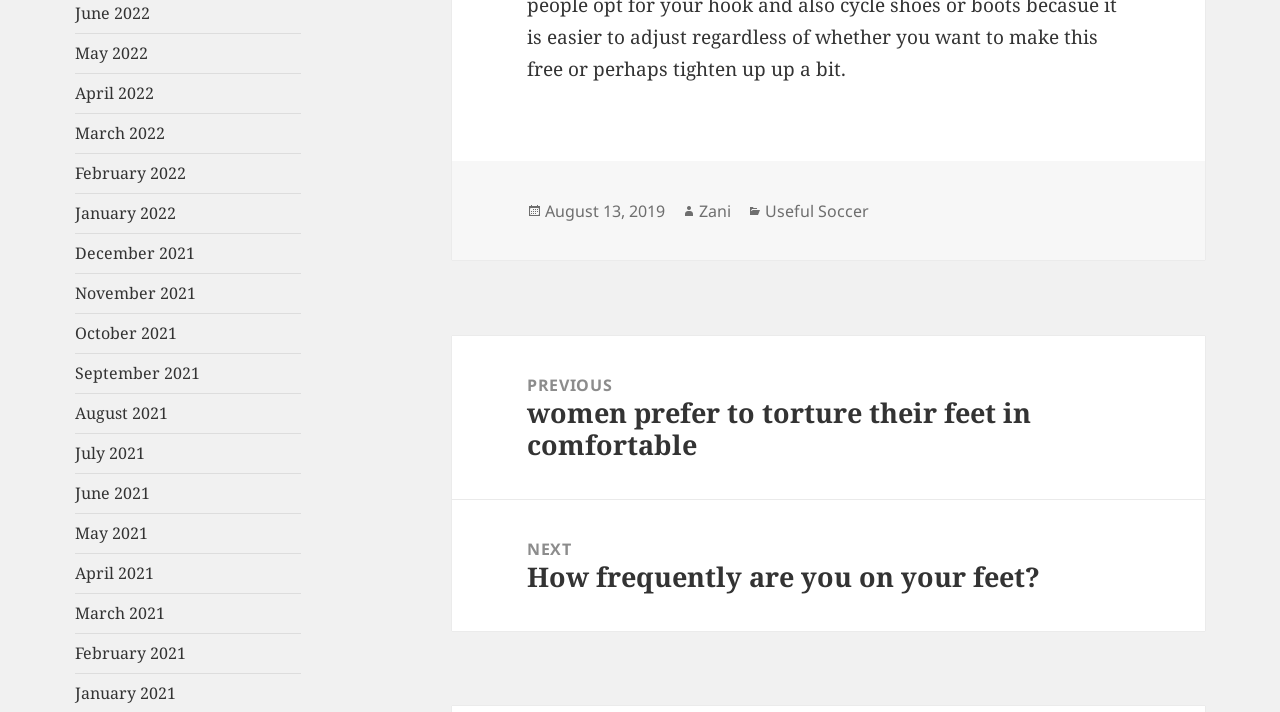Locate the bounding box coordinates of the clickable region to complete the following instruction: "Read previous post."

[0.353, 0.471, 0.941, 0.701]